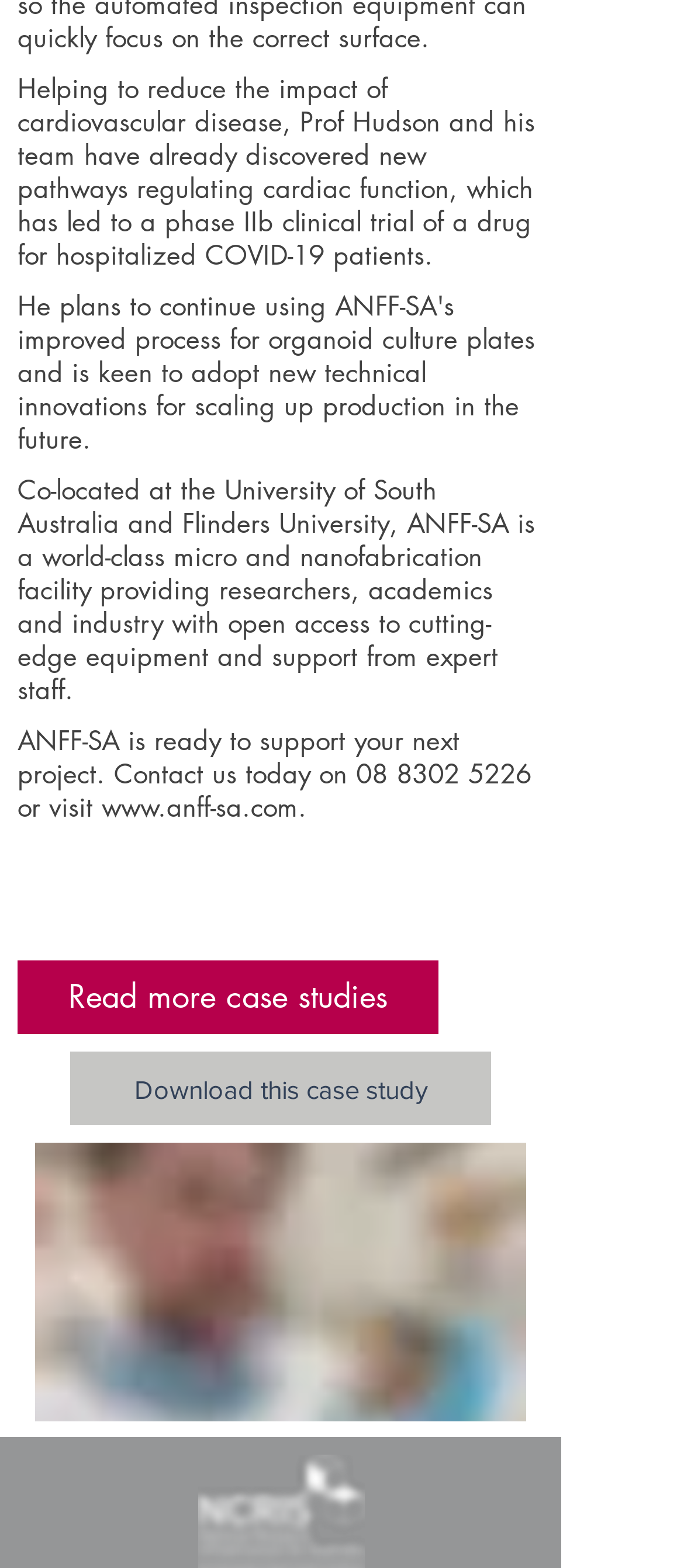What is the name of the facility?
Give a detailed explanation using the information visible in the image.

The name of the facility is mentioned in the StaticText element with the text 'Co-located at the University of South Australia and Flinders University, ANFF-SA is a world-class micro and nanofabrication facility providing researchers, academics and industry with open access to cutting-edge equipment and support from expert staff.'